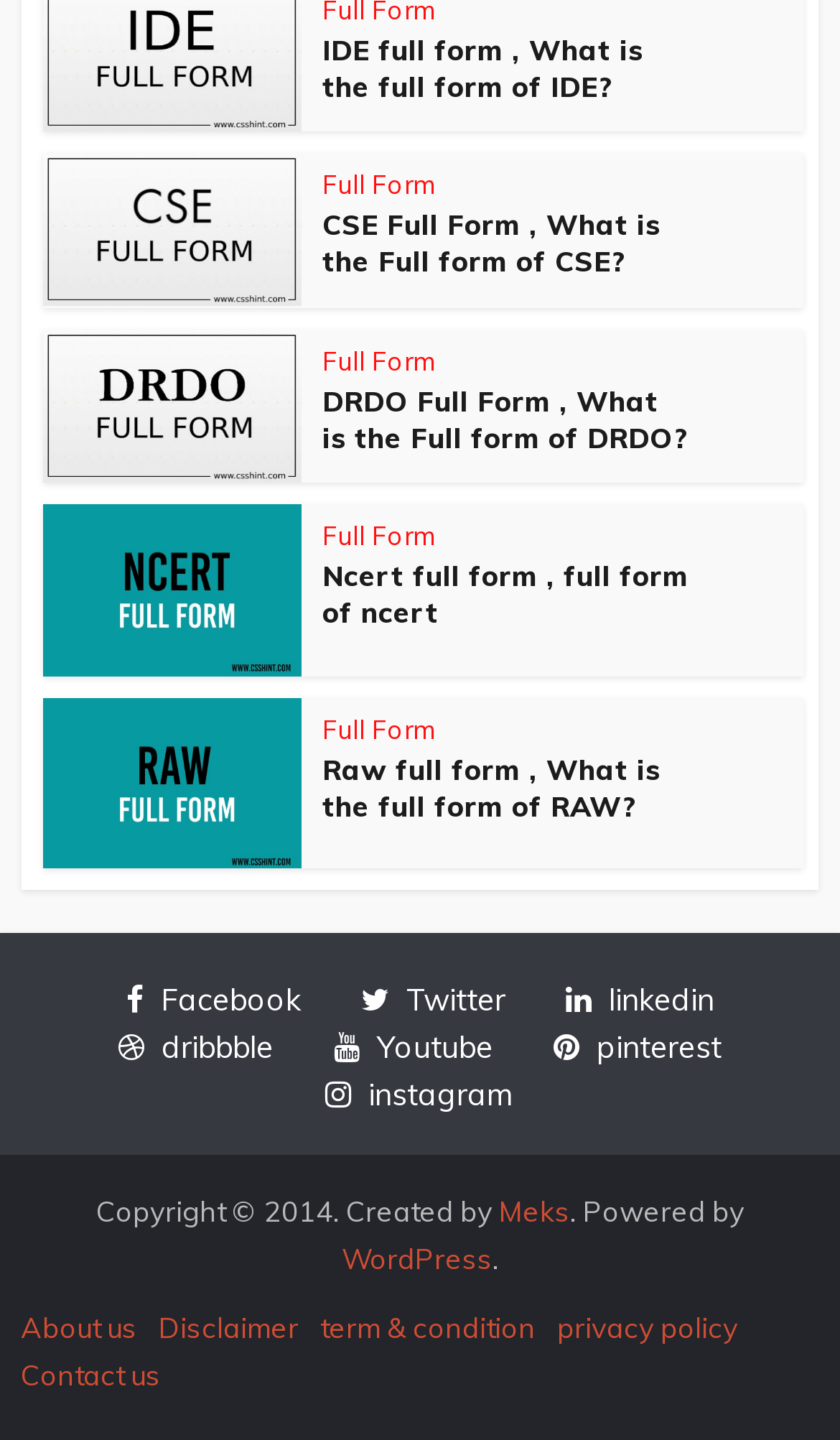Find the coordinates for the bounding box of the element with this description: "term & condition".

[0.381, 0.91, 0.638, 0.934]